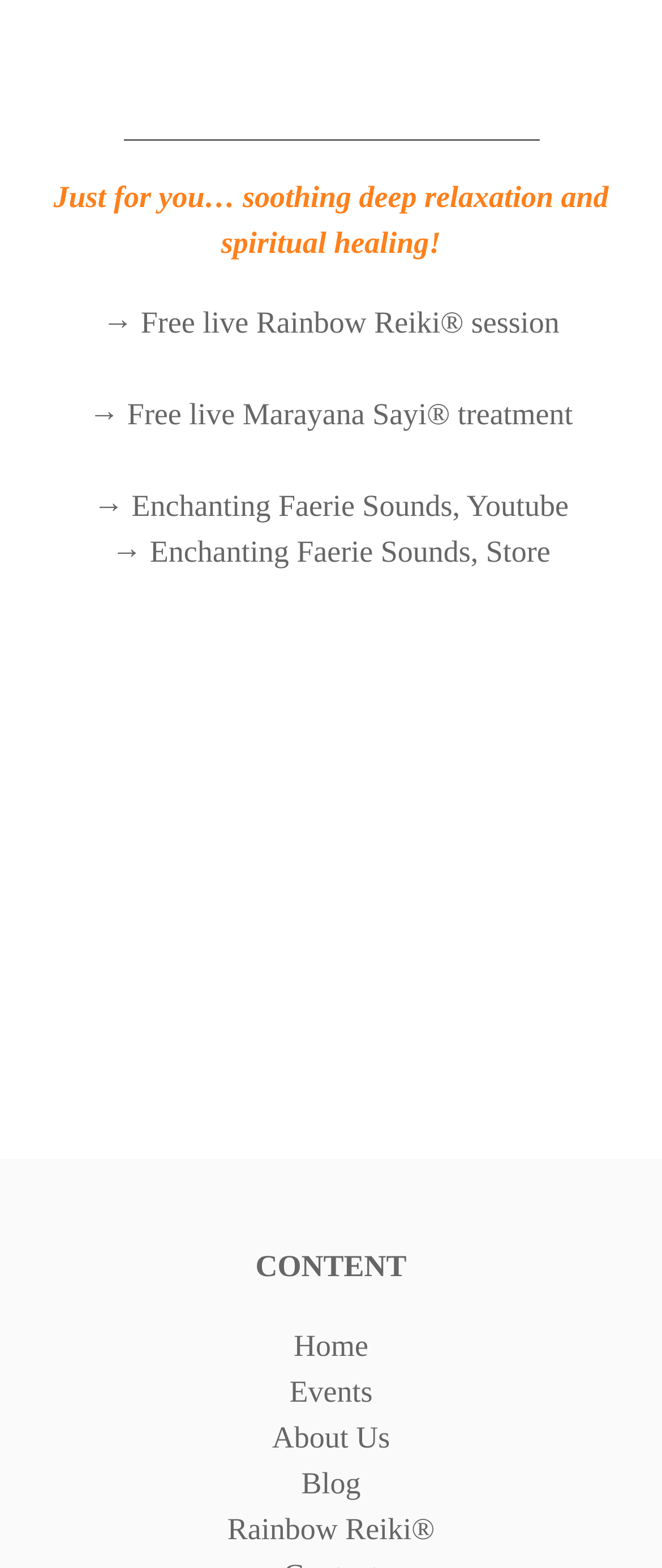Please answer the following question using a single word or phrase: What is the theme of the webpage?

Spiritual healing